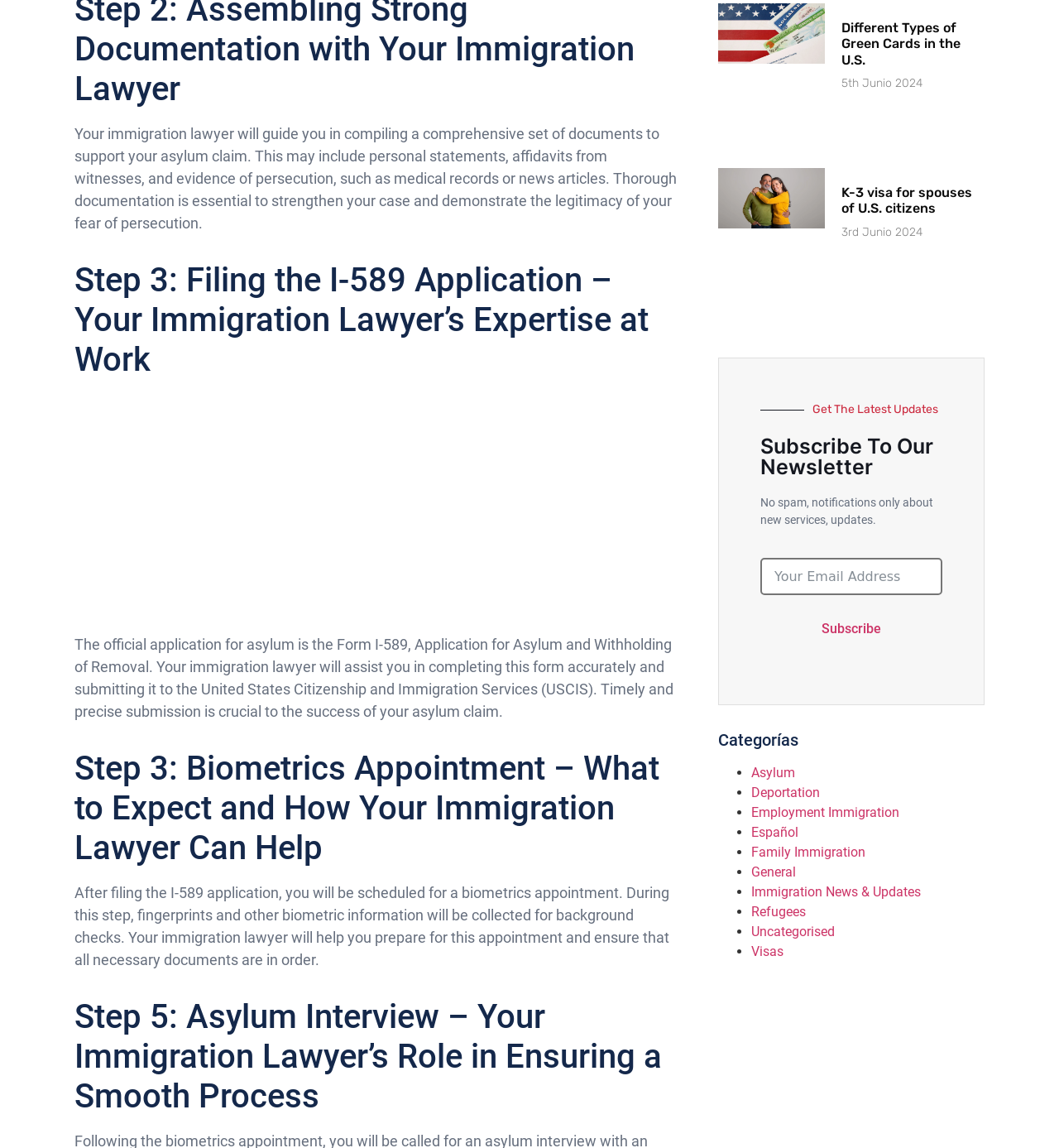Provide a one-word or brief phrase answer to the question:
What categories of immigration are listed on the webpage?

Asylum, Deportation, etc.